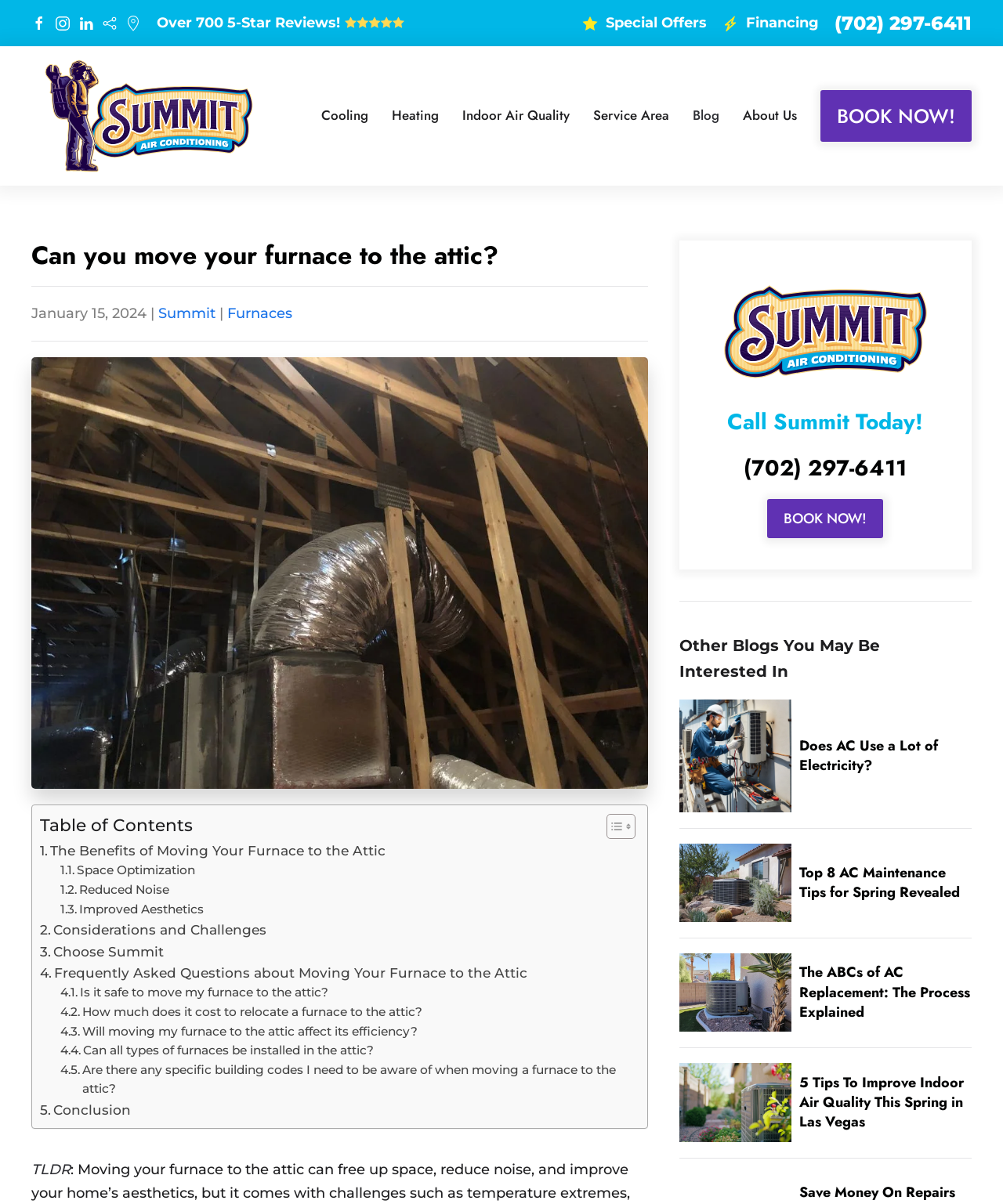Are there any related blog posts on this webpage?
Based on the image, answer the question with as much detail as possible.

I found a section on the webpage that lists other blog posts that may be of interest, including topics such as AC maintenance, AC replacement, and indoor air quality.